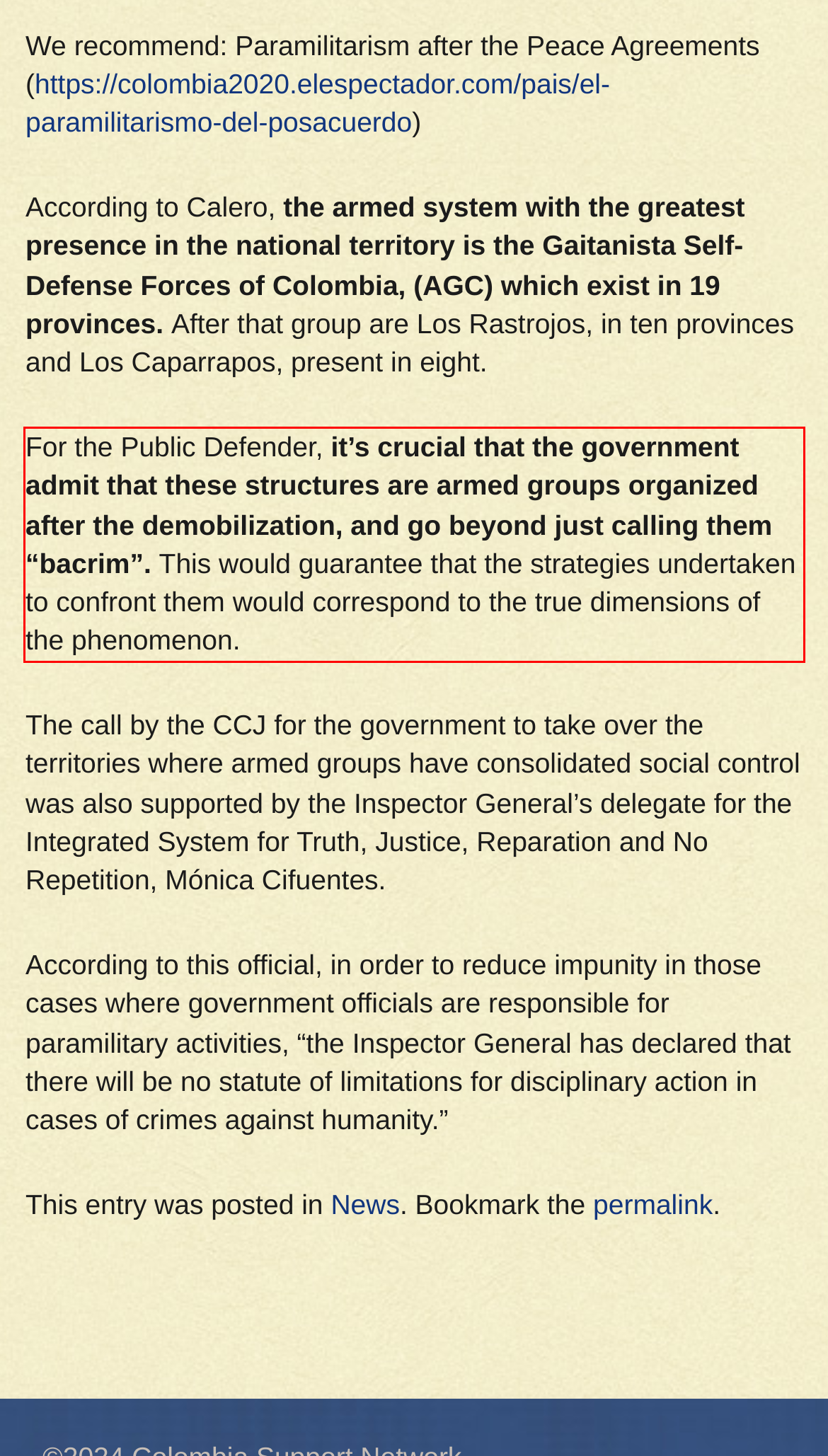Using OCR, extract the text content found within the red bounding box in the given webpage screenshot.

For the Public Defender, it’s crucial that the government admit that these structures are armed groups organized after the demobilization, and go beyond just calling them “bacrim”. This would guarantee that the strategies undertaken to confront them would correspond to the true dimensions of the phenomenon.